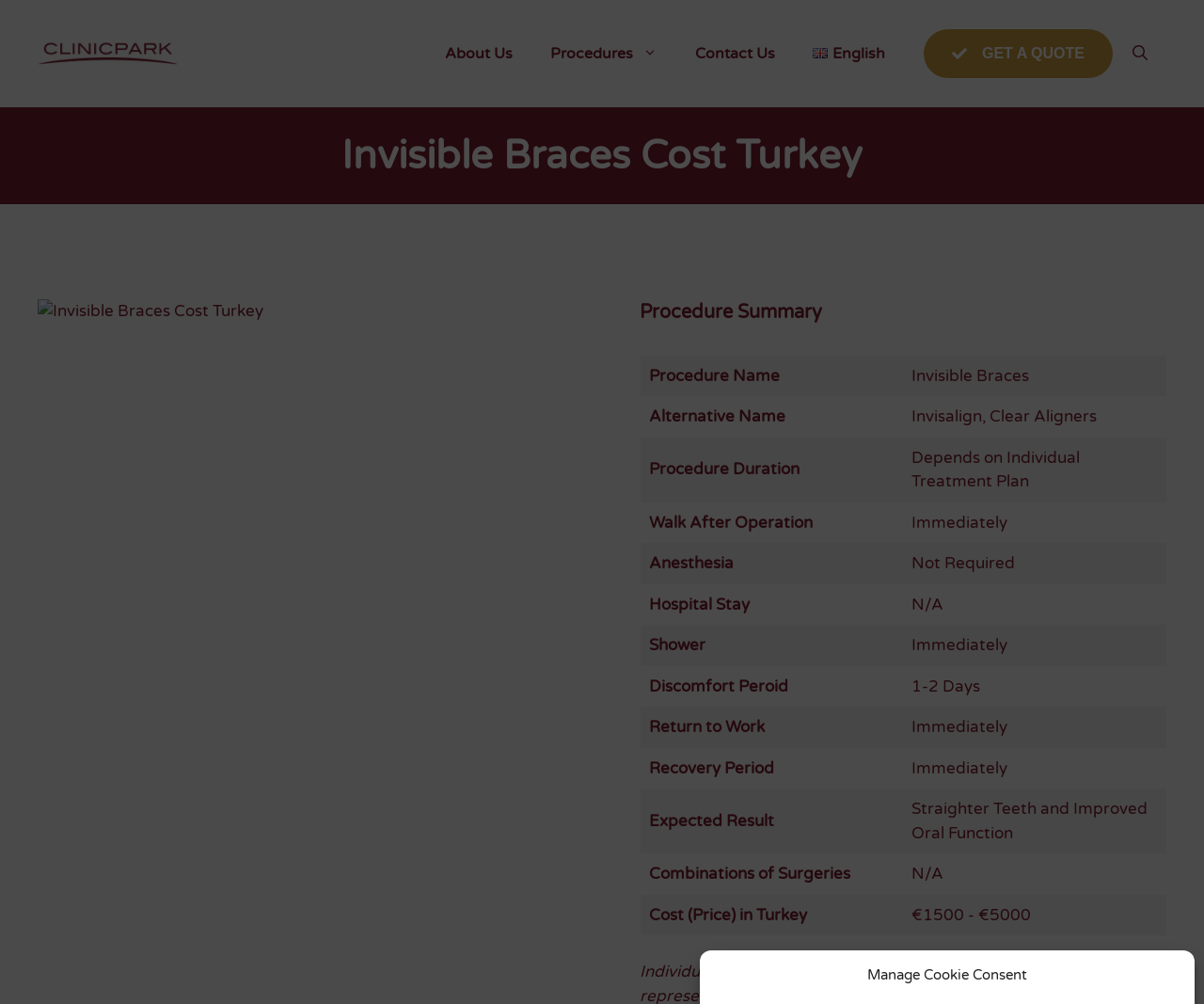Look at the image and write a detailed answer to the question: 
What is the cost of the procedure in Turkey?

The cost of the procedure in Turkey can be found in the table under the 'Cost (Price) in Turkey' column, which is '€1500 - €5000'.